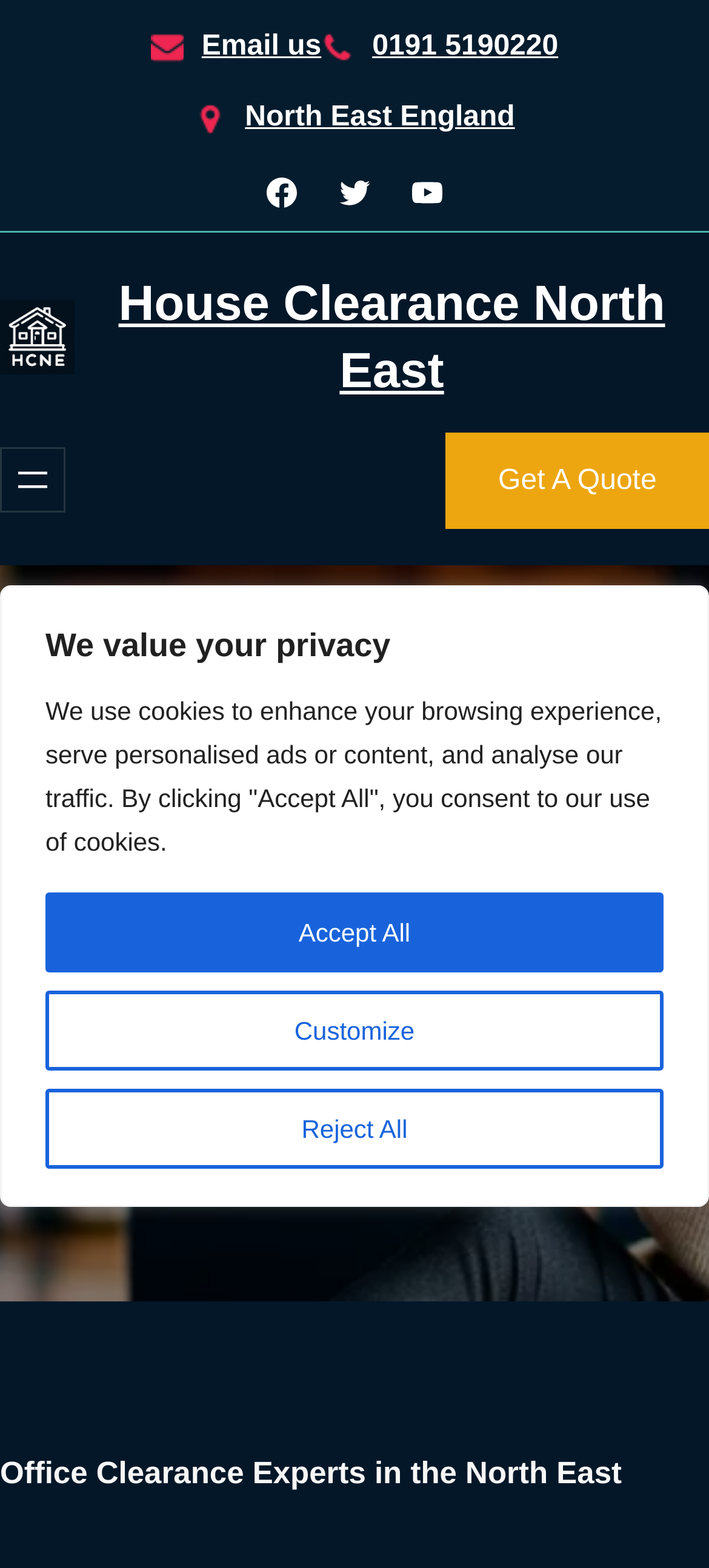Determine the coordinates of the bounding box that should be clicked to complete the instruction: "Click Email us". The coordinates should be represented by four float numbers between 0 and 1: [left, top, right, bottom].

[0.284, 0.019, 0.453, 0.039]